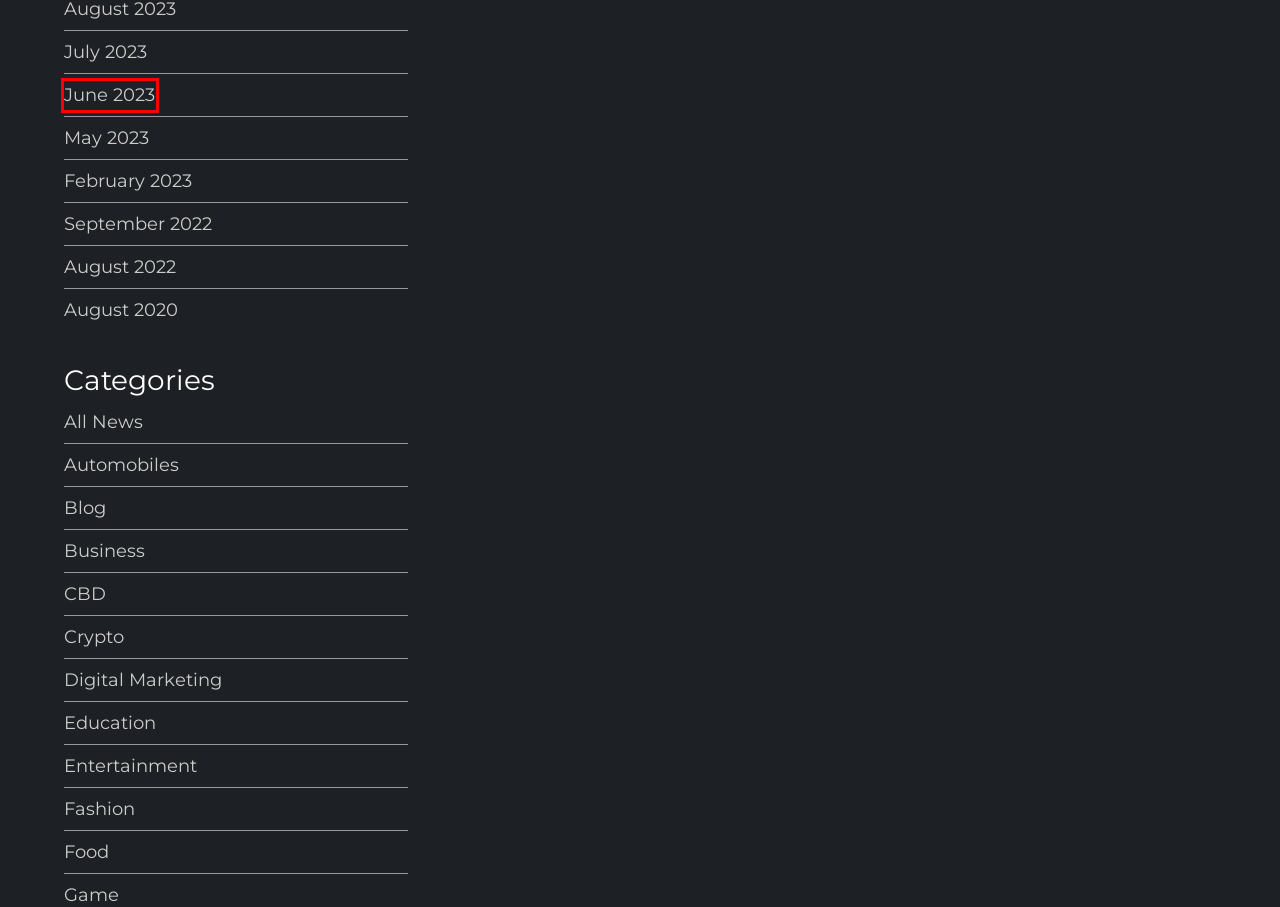You have a screenshot of a webpage, and a red bounding box highlights an element. Select the webpage description that best fits the new page after clicking the element within the bounding box. Options are:
A. Automobiles – Instantmagazine
B. Entertainment – Instantmagazine
C. September 2022 – Instantmagazine
D. Digital Marketing – Instantmagazine
E. food – Instantmagazine
F. Blog – Instantmagazine
G. June 2023 – Instantmagazine
H. Fashion – Instantmagazine

G